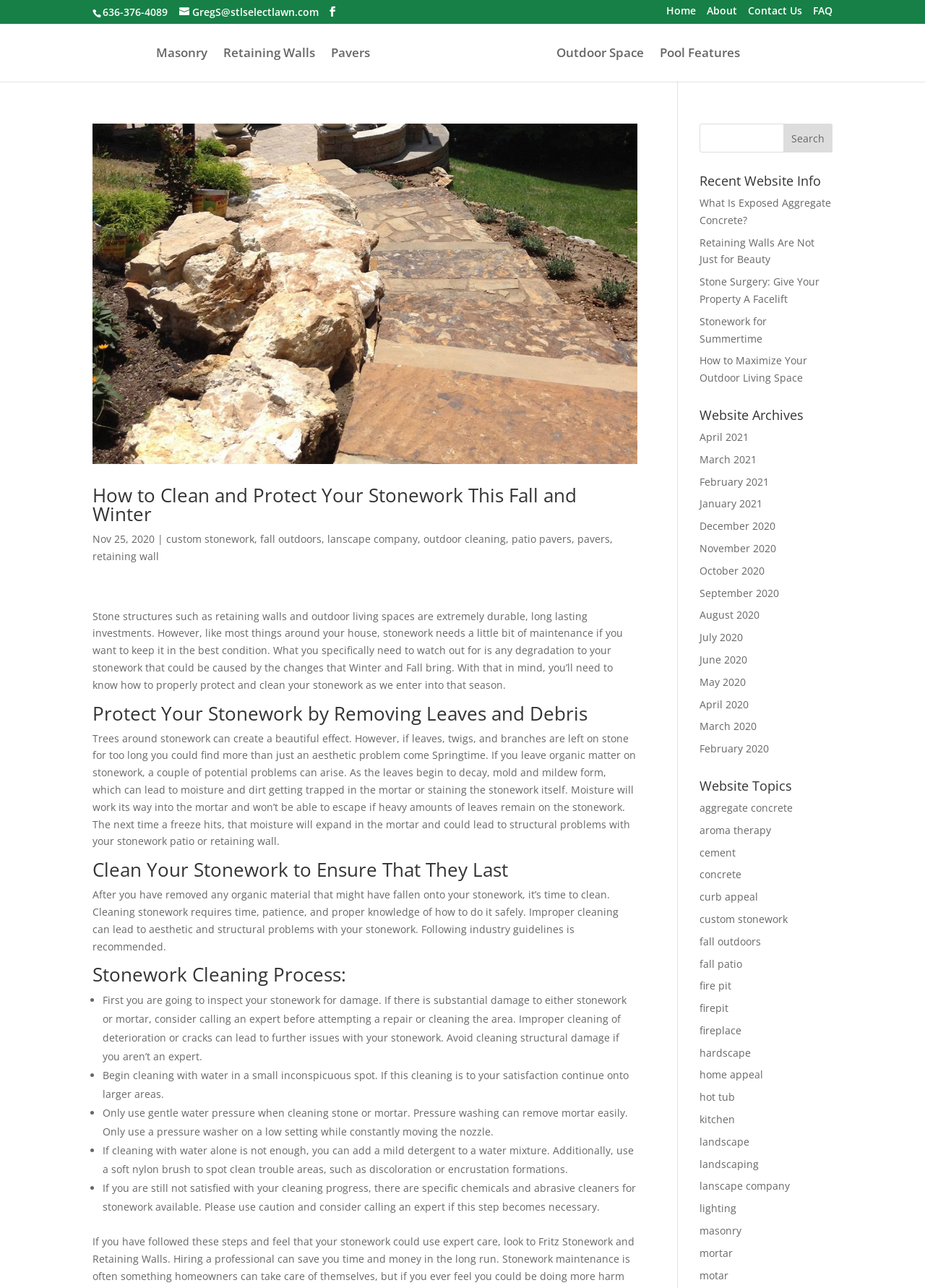Please provide a one-word or short phrase answer to the question:
What is the topic of the main article on the webpage?

How to Clean and Protect Your Stonework